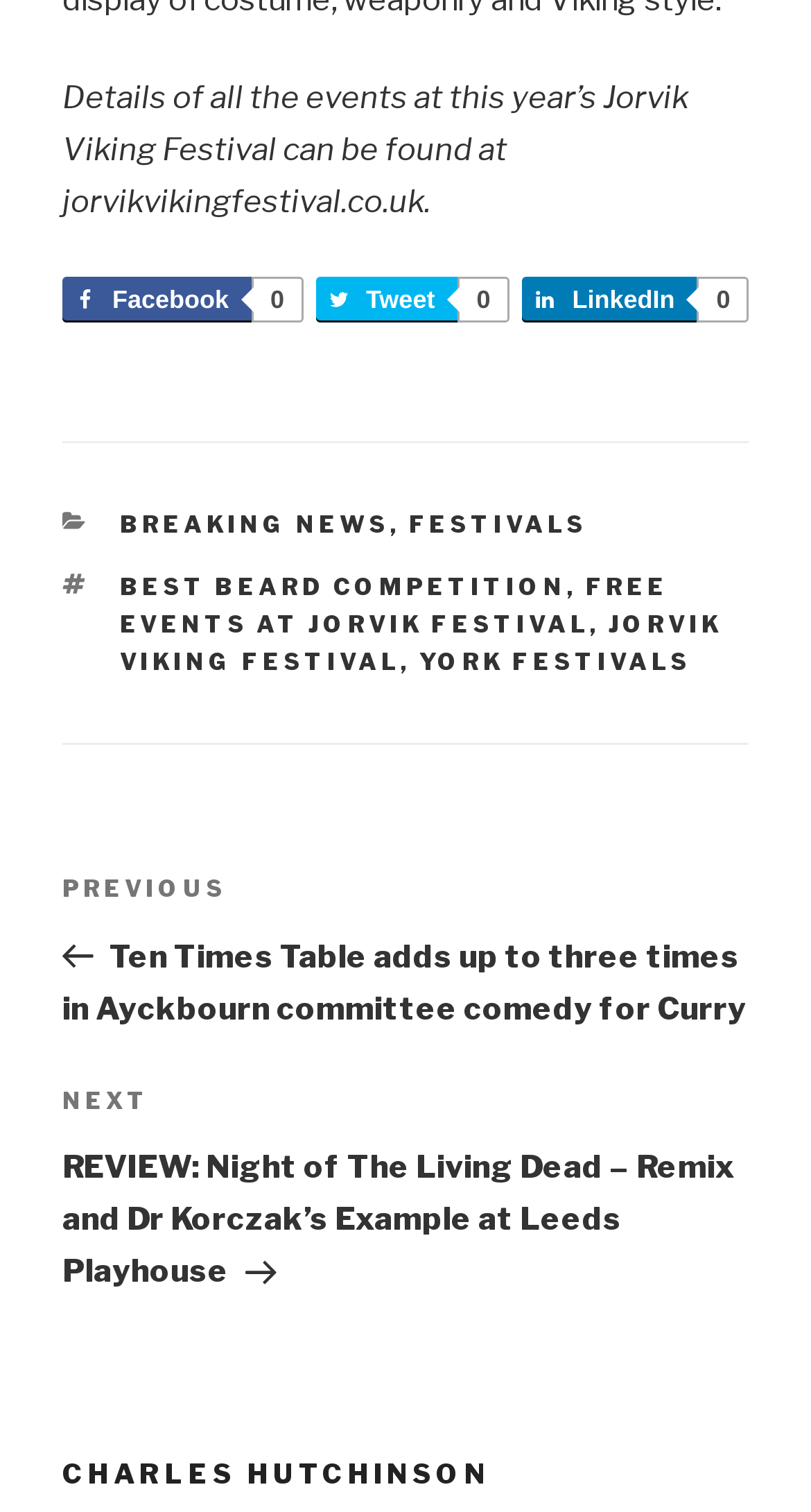Can you specify the bounding box coordinates for the region that should be clicked to fulfill this instruction: "Visit Jorvik Viking Festival website".

[0.077, 0.053, 0.849, 0.146]